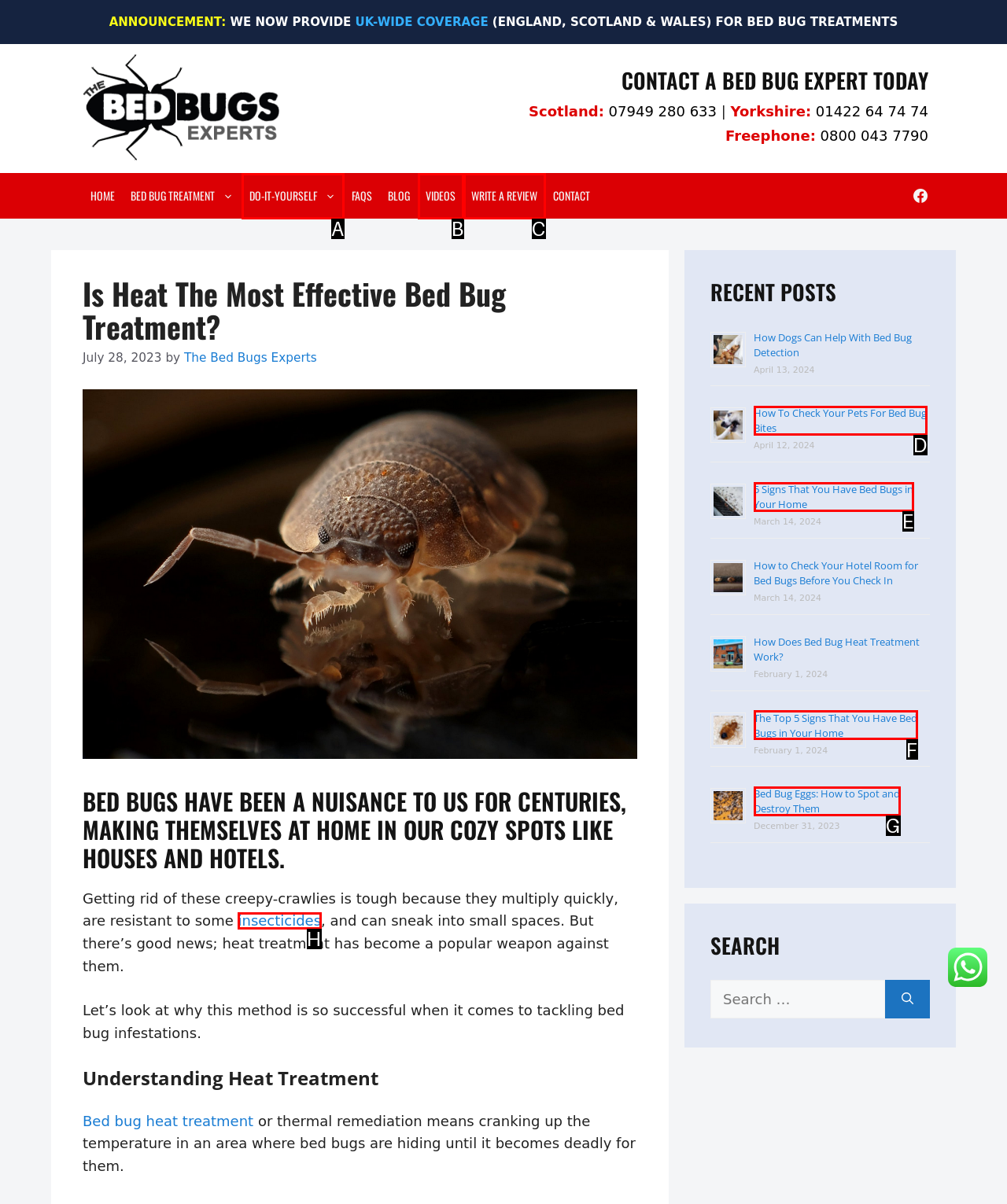Find the HTML element that matches the description: insecticides. Answer using the letter of the best match from the available choices.

H